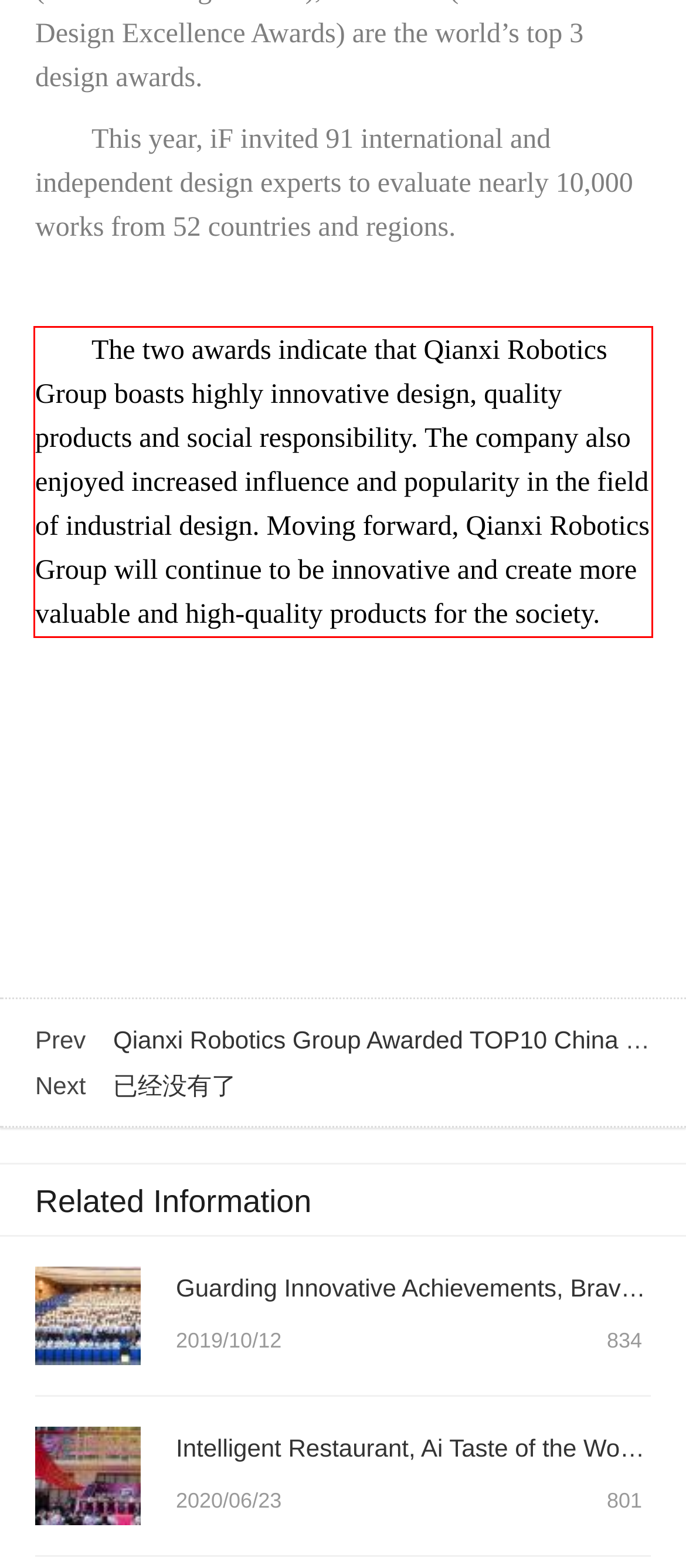Please analyze the screenshot of a webpage and extract the text content within the red bounding box using OCR.

The two awards indicate that Qianxi Robotics Group boasts highly innovative design, quality products and social responsibility. The company also enjoyed increased influence and popularity in the field of industrial design. Moving forward, Qianxi Robotics Group will continue to be innovative and create more valuable and high-quality products for the society.